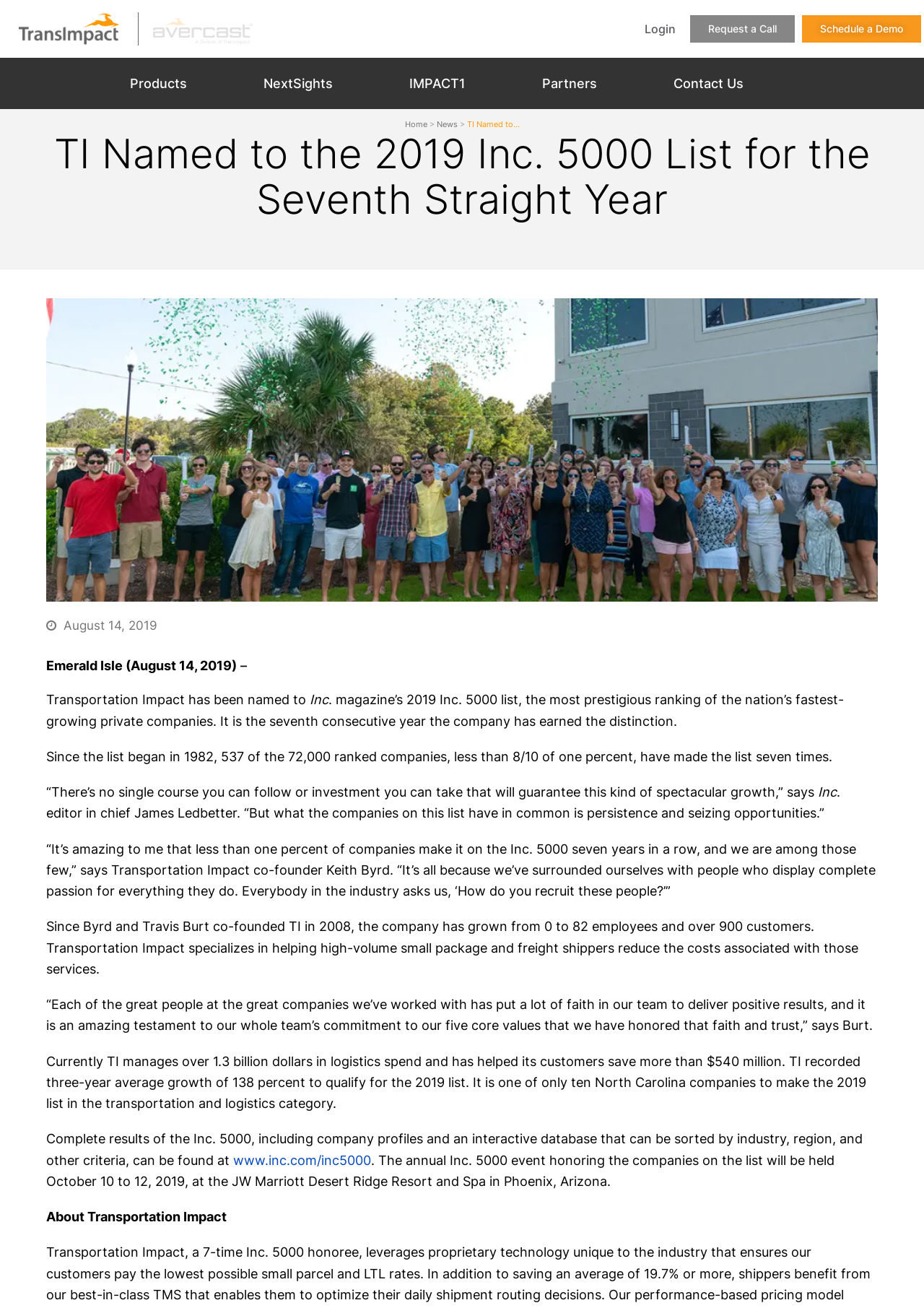Pinpoint the bounding box coordinates of the area that should be clicked to complete the following instruction: "Click the 'Products' link". The coordinates must be given as four float numbers between 0 and 1, i.e., [left, top, right, bottom].

[0.127, 0.055, 0.216, 0.072]